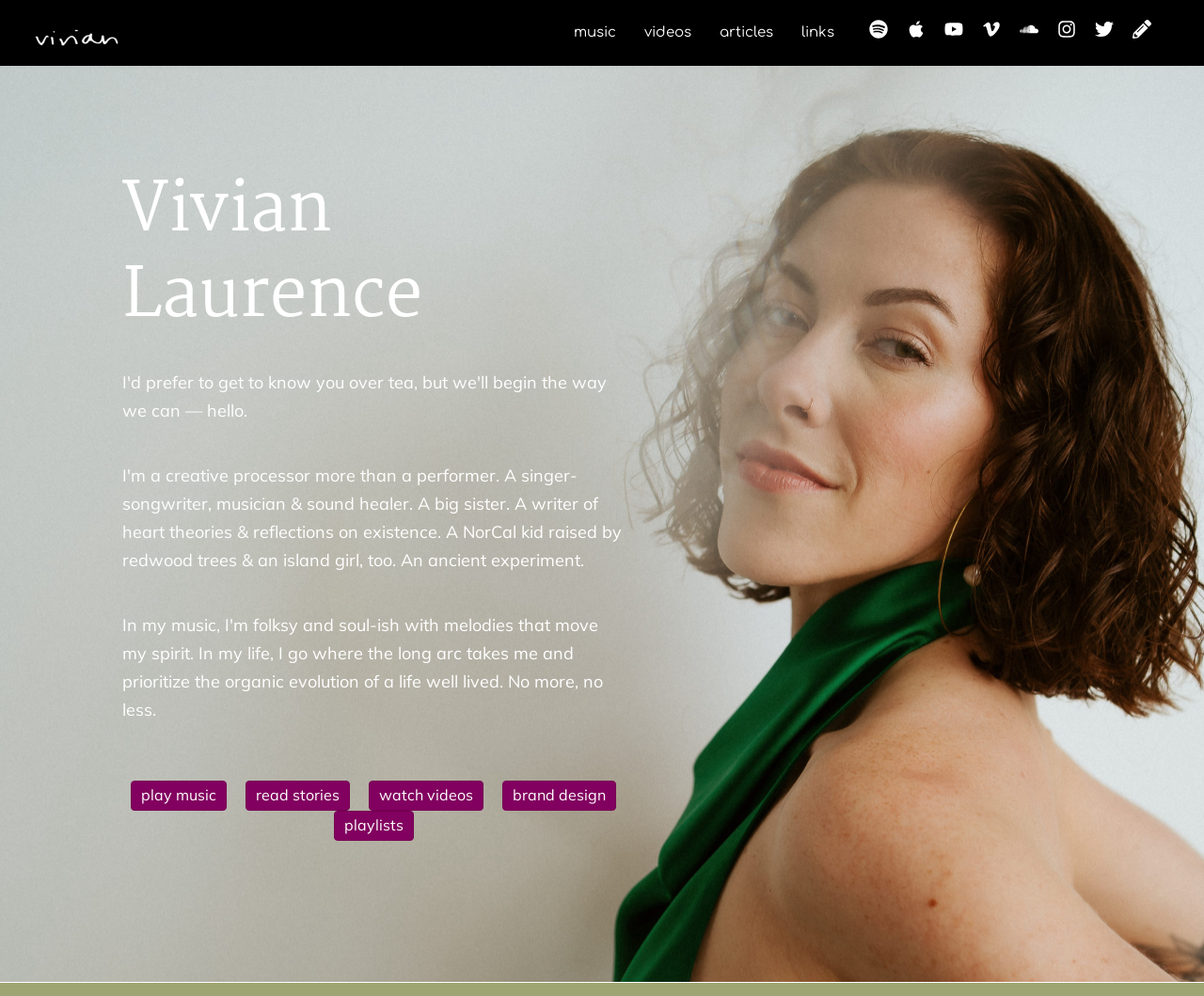Locate the bounding box coordinates of the element that needs to be clicked to carry out the instruction: "Play music by Vivian Laurence". The coordinates should be given as four float numbers ranging from 0 to 1, i.e., [left, top, right, bottom].

[0.109, 0.783, 0.188, 0.814]